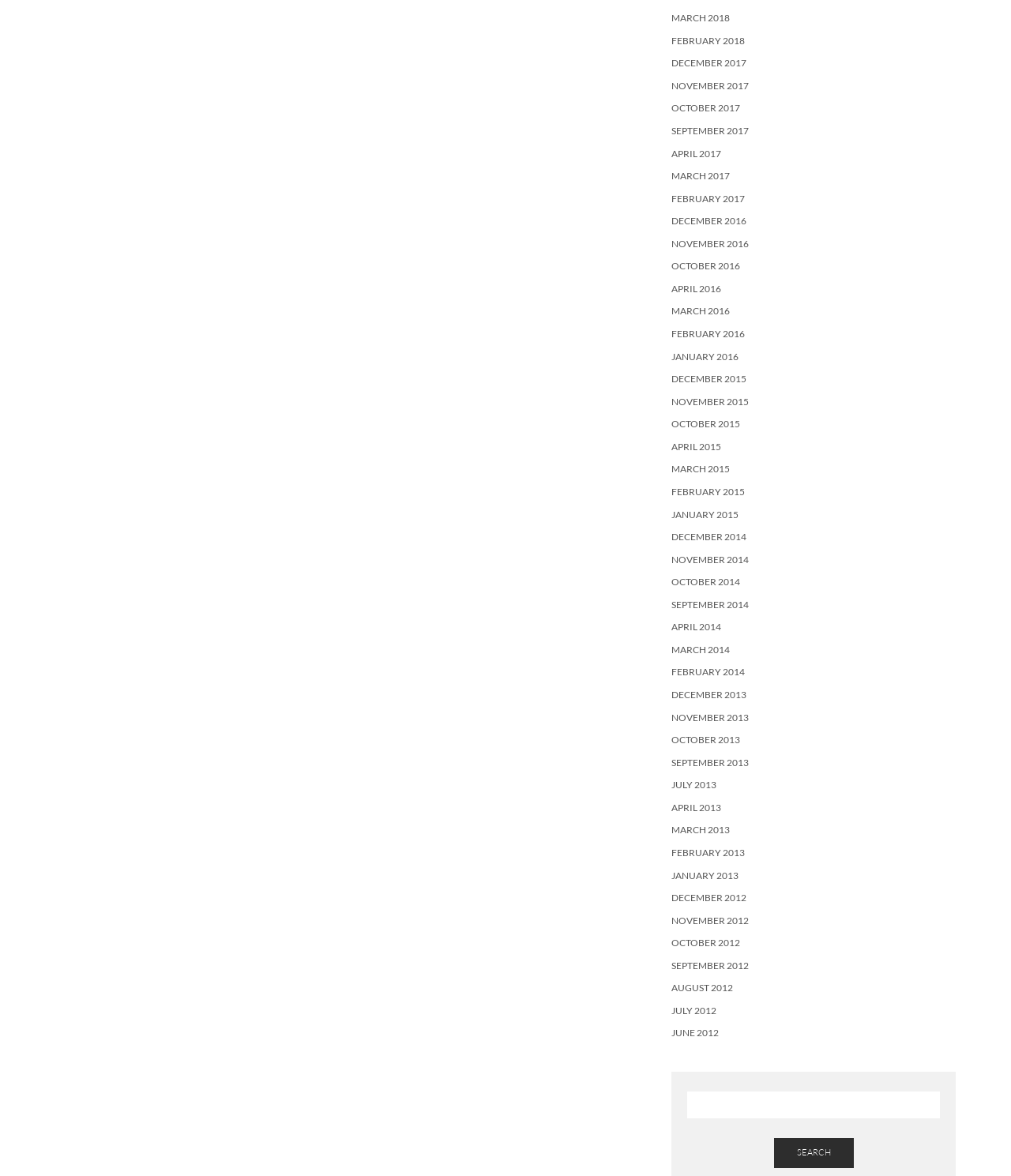How many links are there on the webpage?
Give a single word or phrase as your answer by examining the image.

43